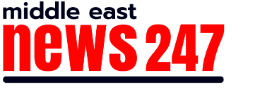What separates the logo from surrounding content?
Provide a one-word or short-phrase answer based on the image.

A horizontal line